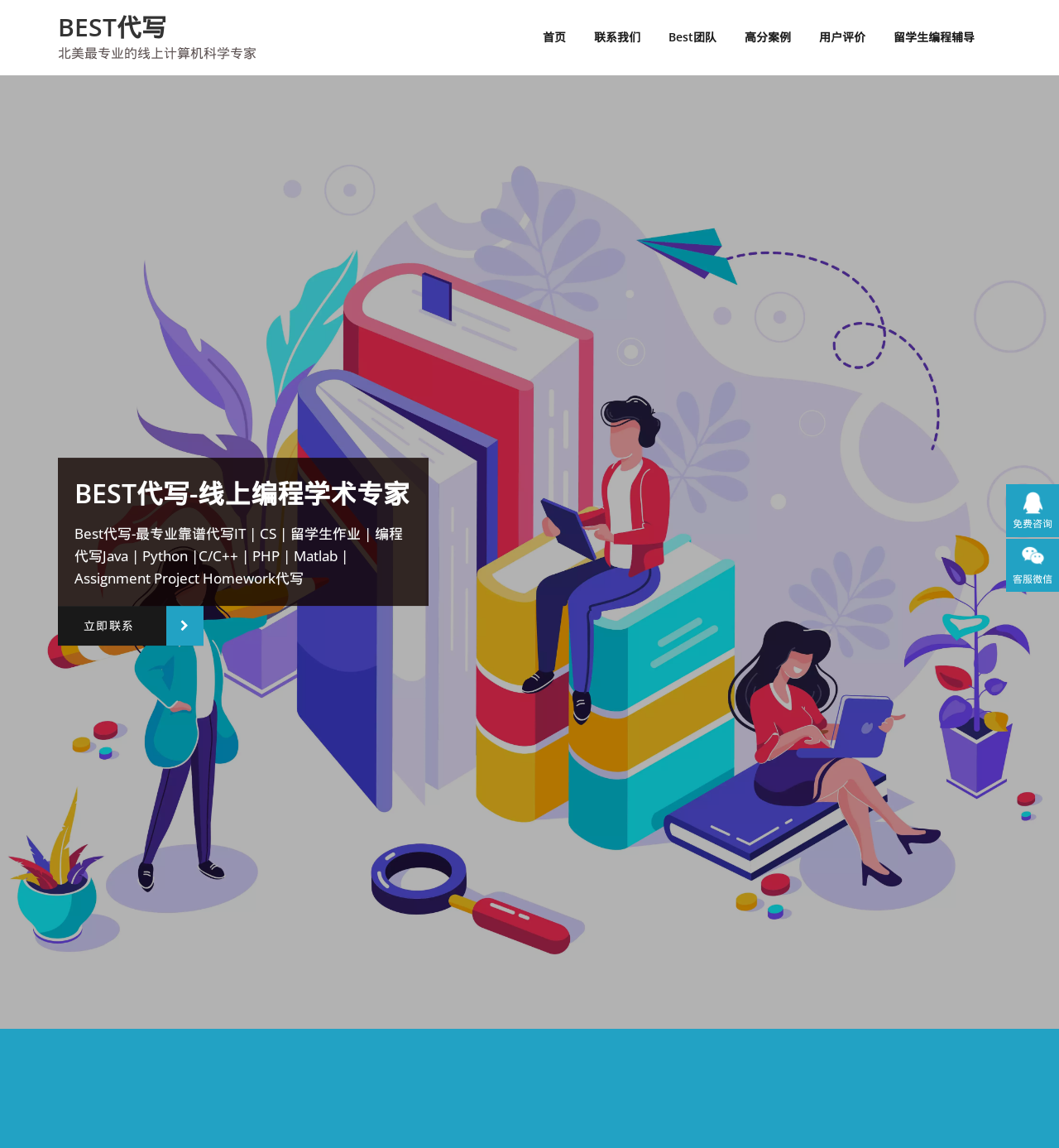Respond concisely with one word or phrase to the following query:
What is the name of the website?

BEST代写